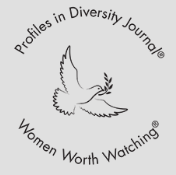From the image, can you give a detailed response to the question below:
What is the shape of the text arrangement?

The text is elegantly arranged in a circular format, which highlights the journal's mission to showcase achievements in diversity and empower women in leadership roles, creating a sense of unity and wholeness.